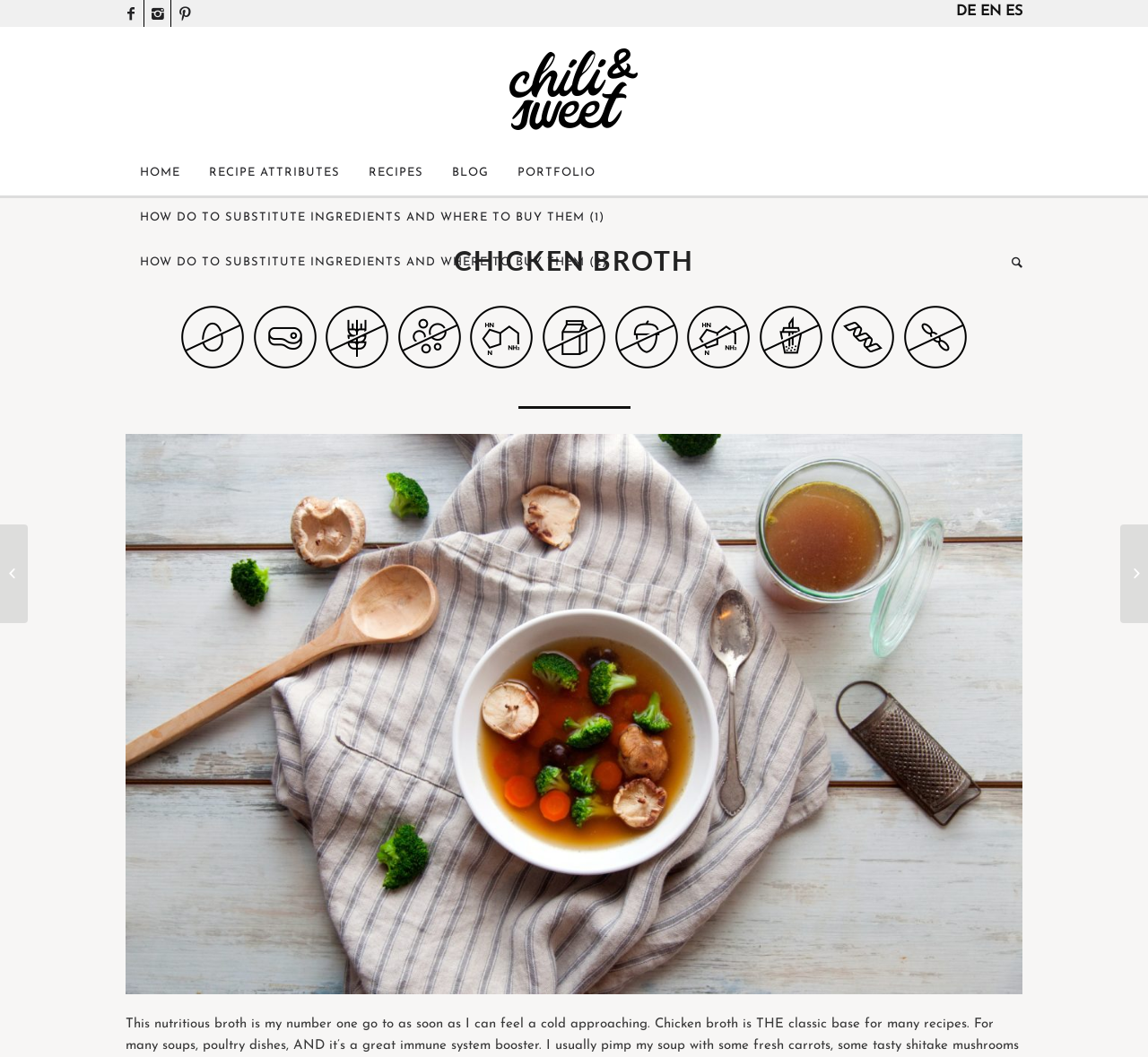What is the category of the 'Peanut Power Bar' recipe?
By examining the image, provide a one-word or phrase answer.

Protein source